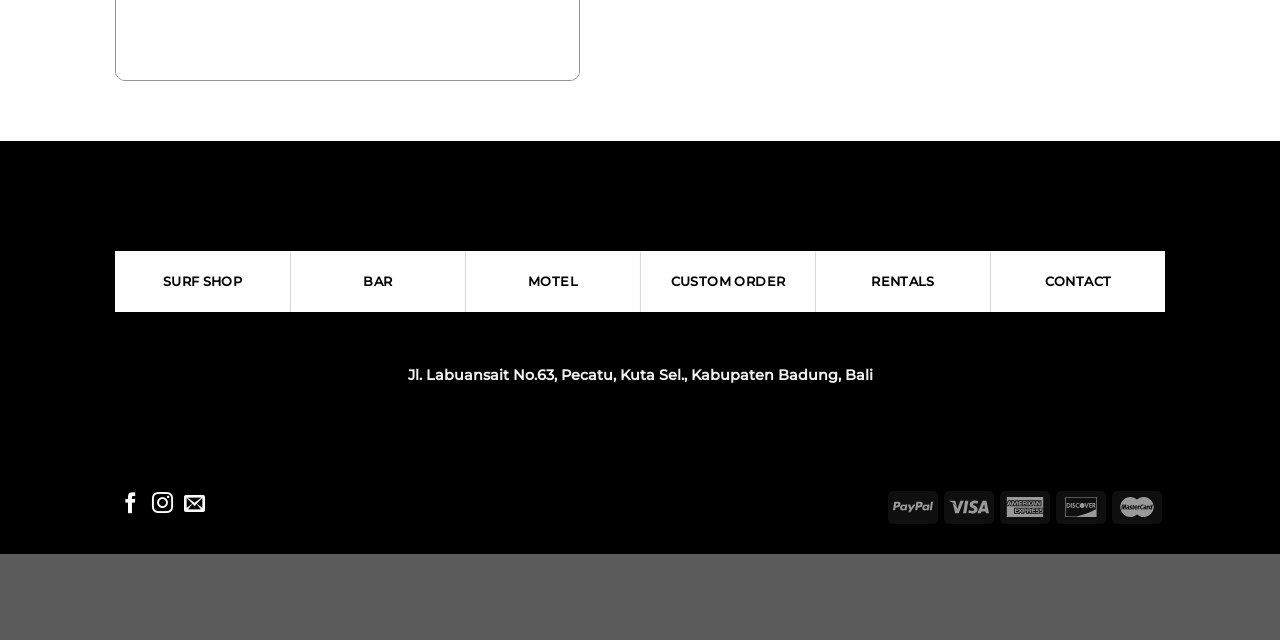Please find the bounding box coordinates (top-left x, top-left y, bottom-right x, bottom-right y) in the screenshot for the UI element described as follows: MOTEL

[0.364, 0.416, 0.5, 0.467]